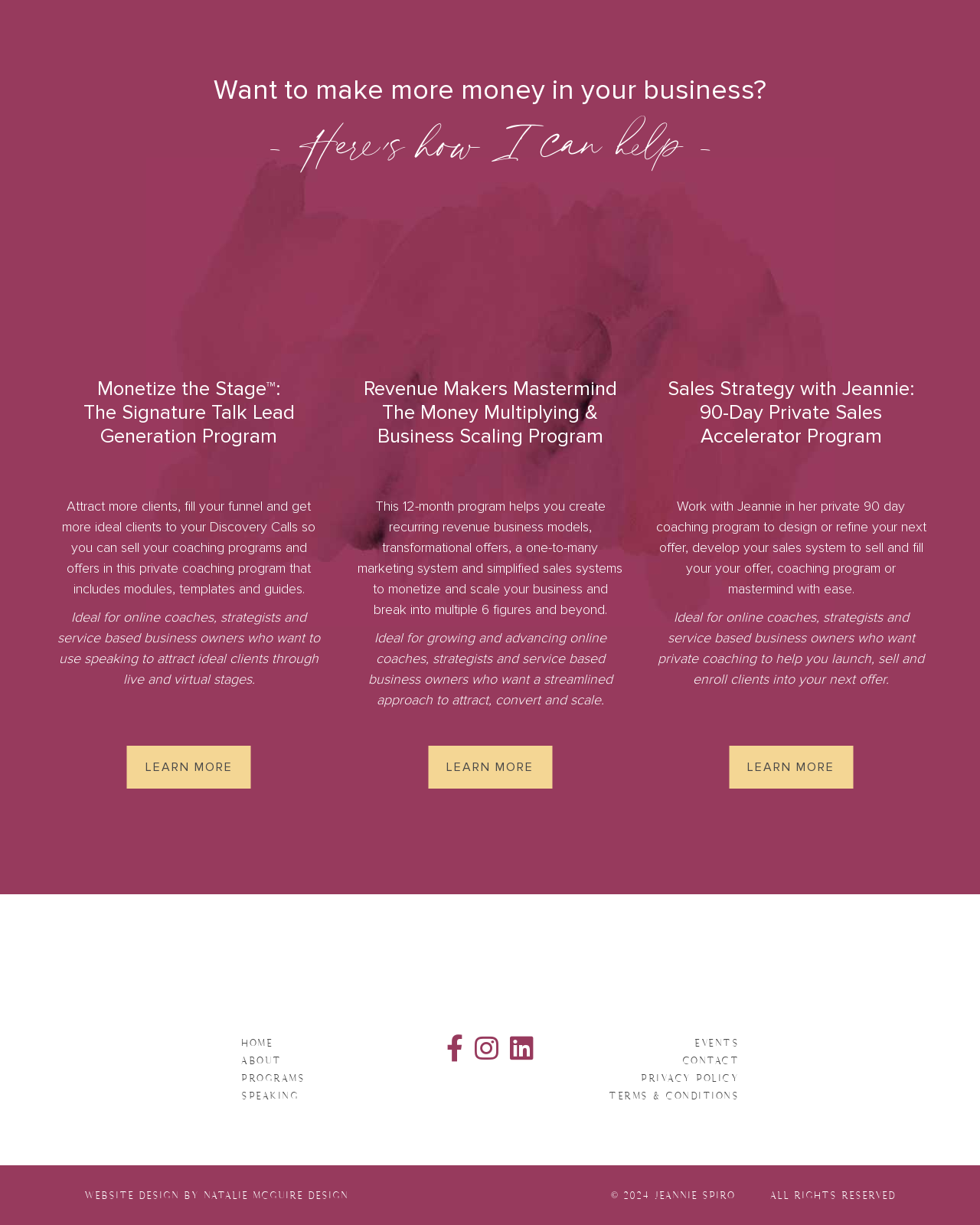Please specify the coordinates of the bounding box for the element that should be clicked to carry out this instruction: "Visit Jeannie Spiro's homepage". The coordinates must be four float numbers between 0 and 1, formatted as [left, top, right, bottom].

[0.242, 0.845, 0.383, 0.902]